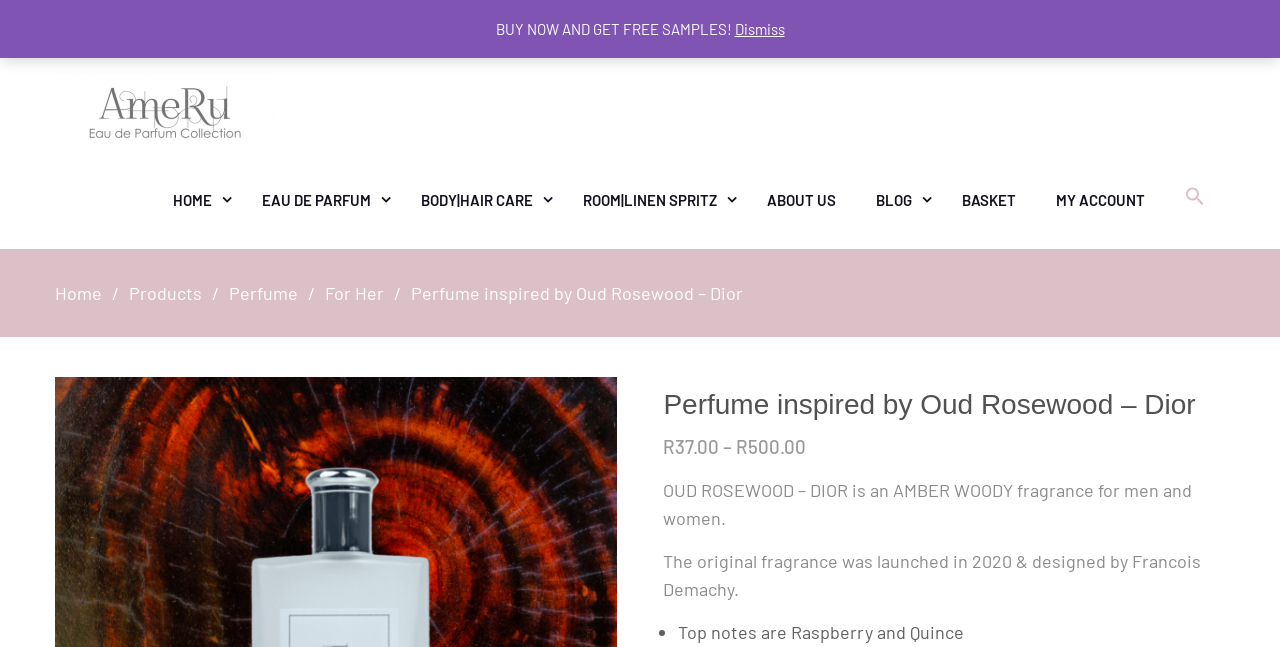Please locate the bounding box coordinates for the element that should be clicked to achieve the following instruction: "Search for products". Ensure the coordinates are given as four float numbers between 0 and 1, i.e., [left, top, right, bottom].

[0.91, 0.233, 0.957, 0.376]